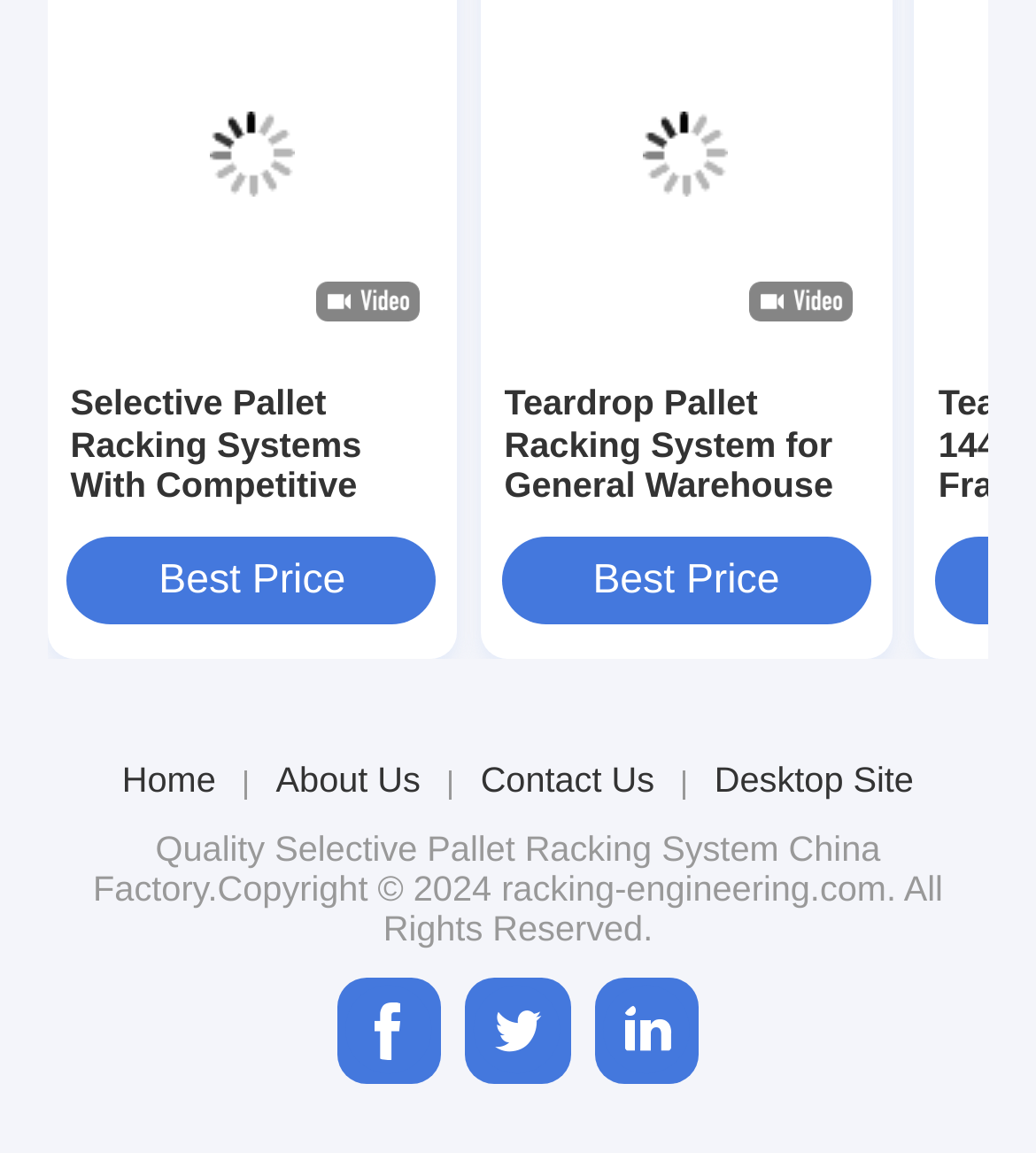Using the provided element description "Site navigation", determine the bounding box coordinates of the UI element.

None